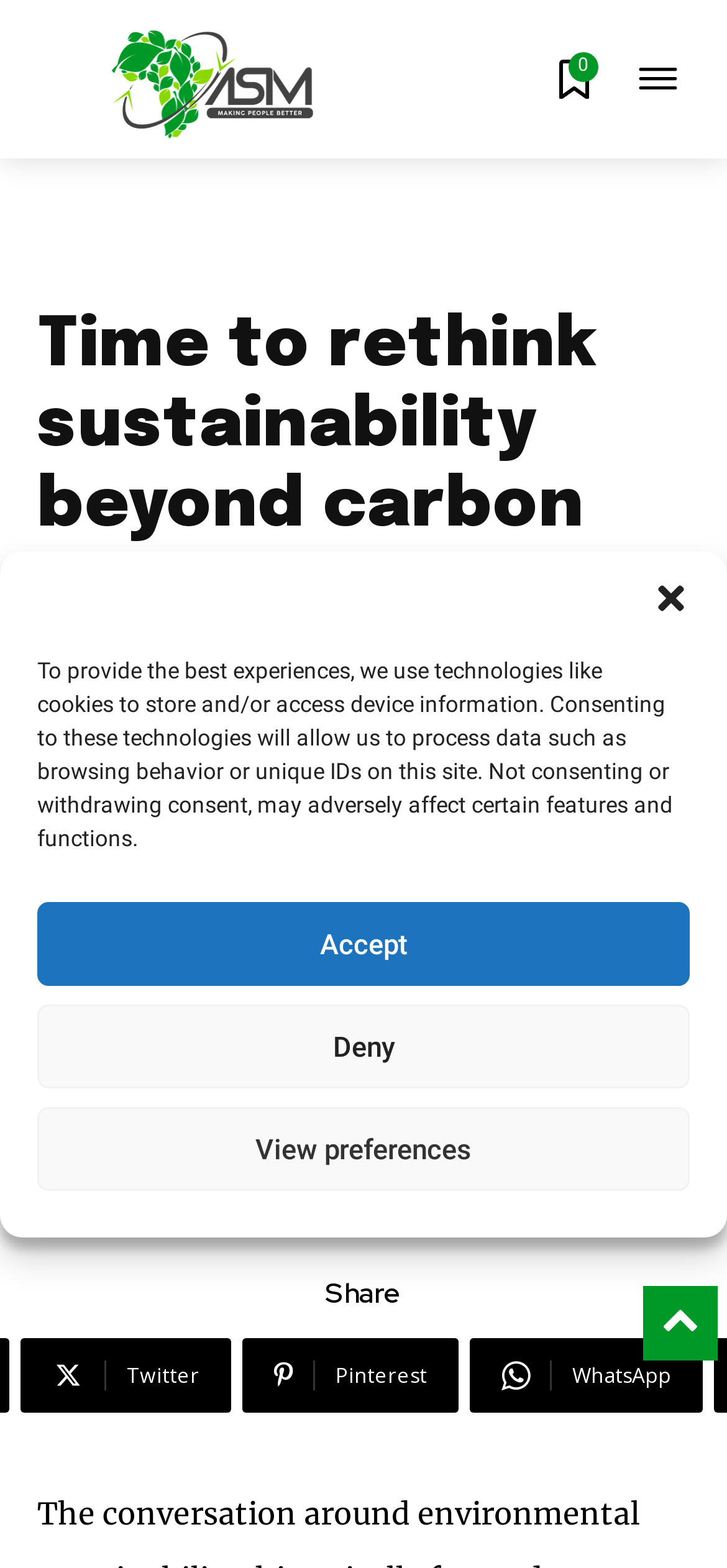Identify the title of the webpage and provide its text content.

Time to rethink sustainability beyond carbon emissions is now